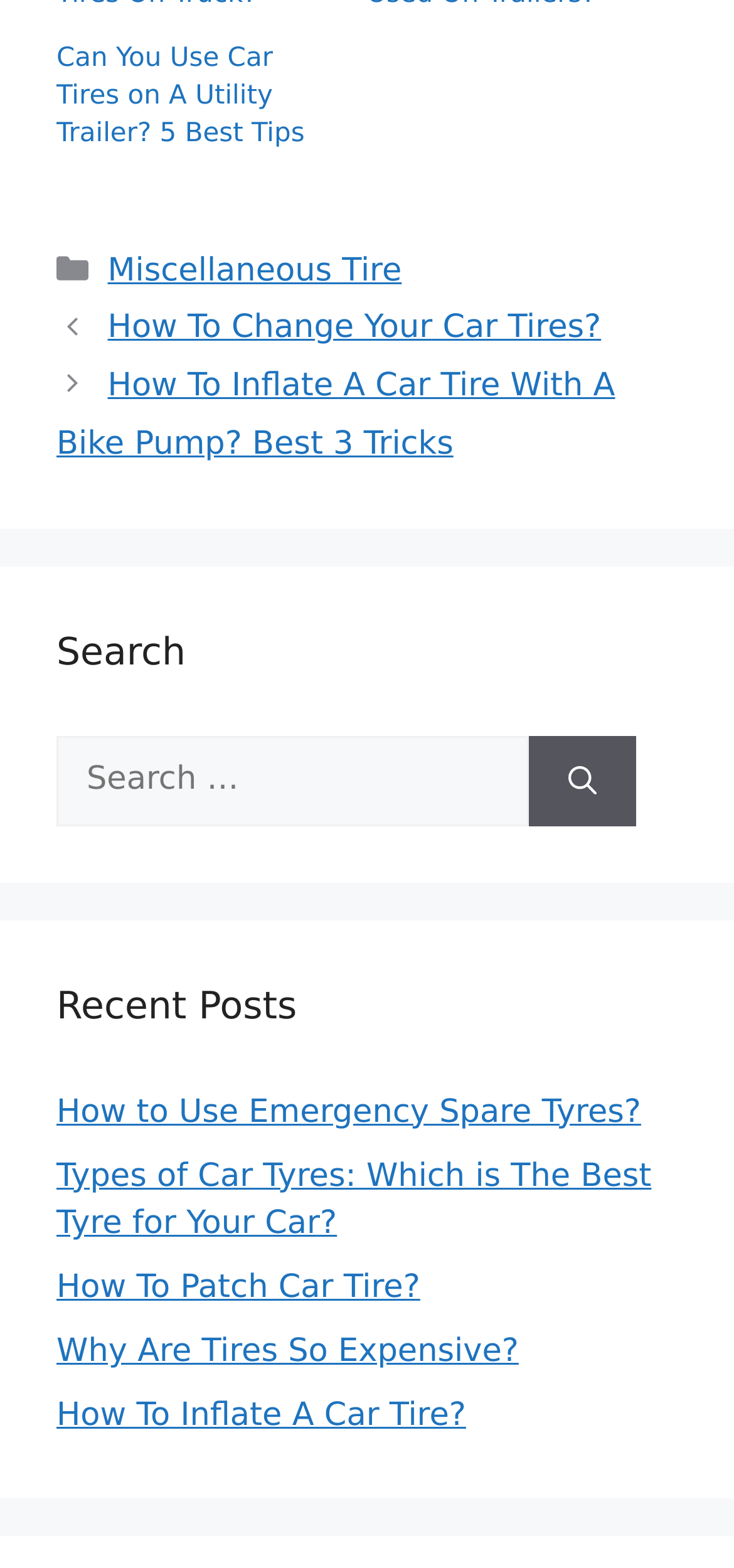What is the category of the link 'Miscellaneous Tire'?
Use the information from the screenshot to give a comprehensive response to the question.

The link 'Miscellaneous Tire' is located under the 'Entry meta' section, and it is adjacent to the 'Categories' text, which suggests that 'Miscellaneous Tire' is a category.